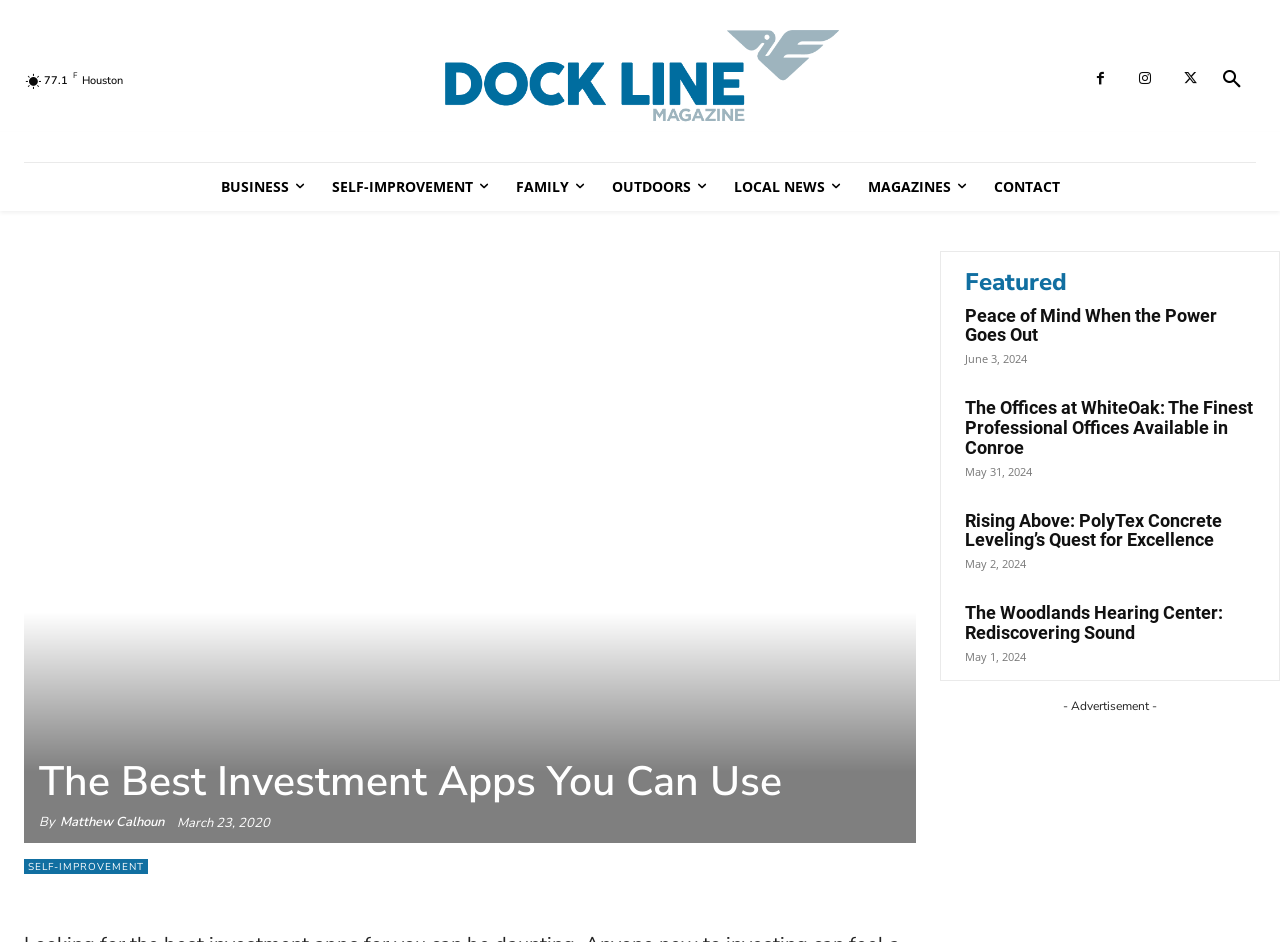Find the primary header on the webpage and provide its text.

The Best Investment Apps You Can Use